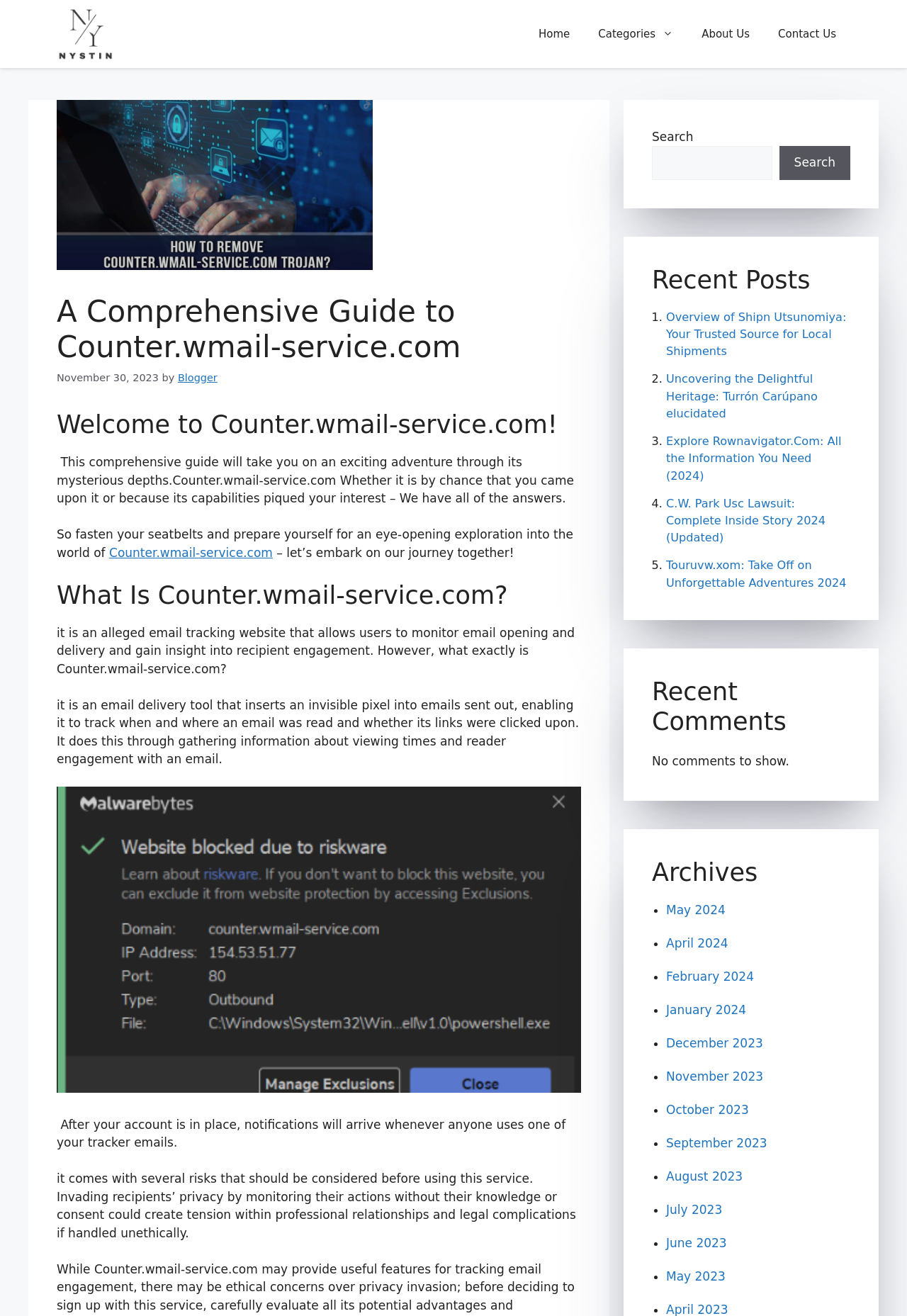What is the main title displayed on this webpage?

A Comprehensive Guide to Counter.wmail-service.com